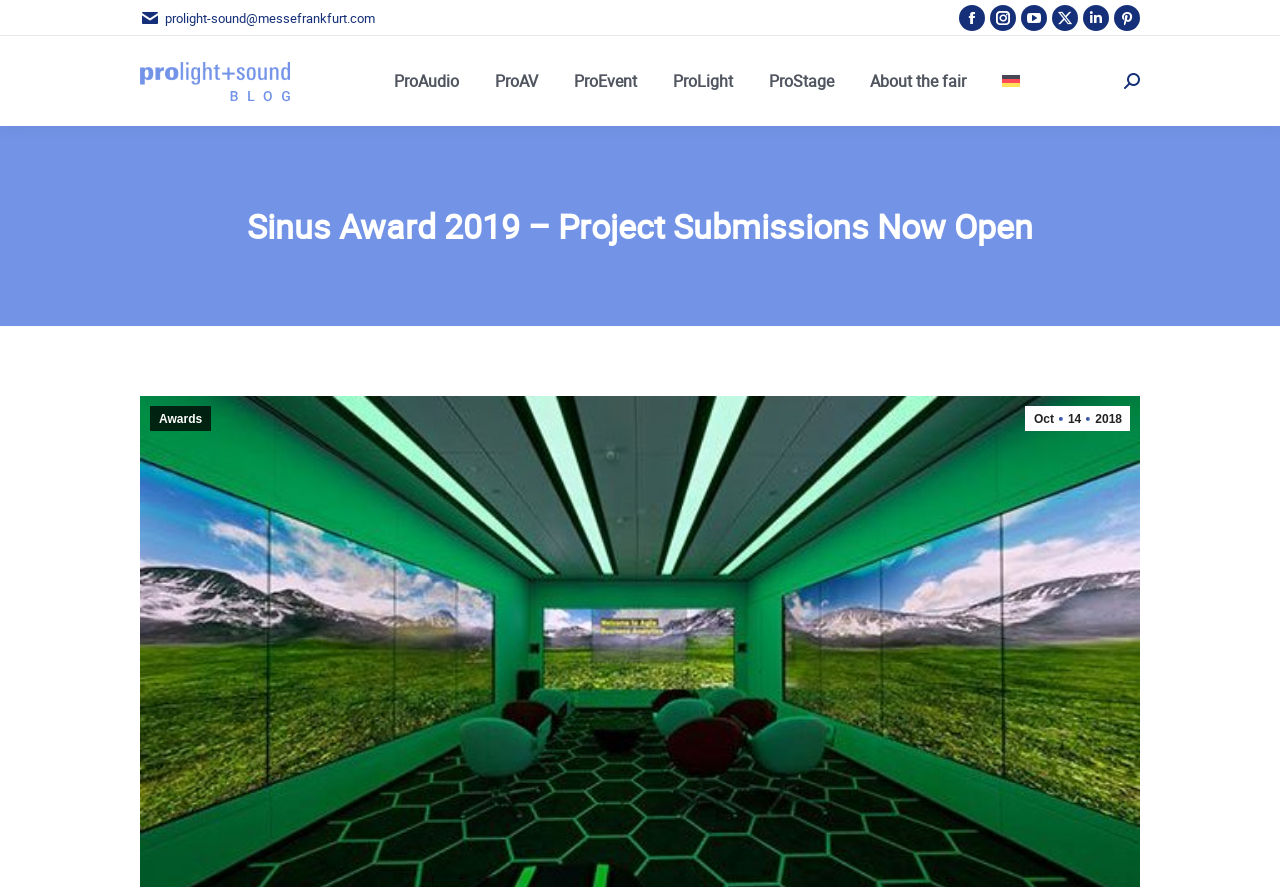Create a detailed narrative describing the layout and content of the webpage.

The webpage is about the Sinus Award 2019, specifically the project submissions that are now open. At the top left, there is a link to contact "prolight-sound@messefrankfurt.com" and a series of social media links, including Facebook, Instagram, YouTube, X, LinkedIn, and Pinterest, aligned horizontally. 

Below the social media links, there is a navigation menu with links to "Prolight + Sound Blog", "ProAudio", "ProAV", "ProEvent", "ProLight", "ProStage", "About the fair", and "German". The "German" link has a small flag icon next to it. 

On the right side, there is a search bar with a placeholder text "Search:". 

The main content of the webpage is a heading that reads "Sinus Award 2019 – Project Submissions Now Open". Below the heading, there are two links: "Oct 14 2018" and "Awards".